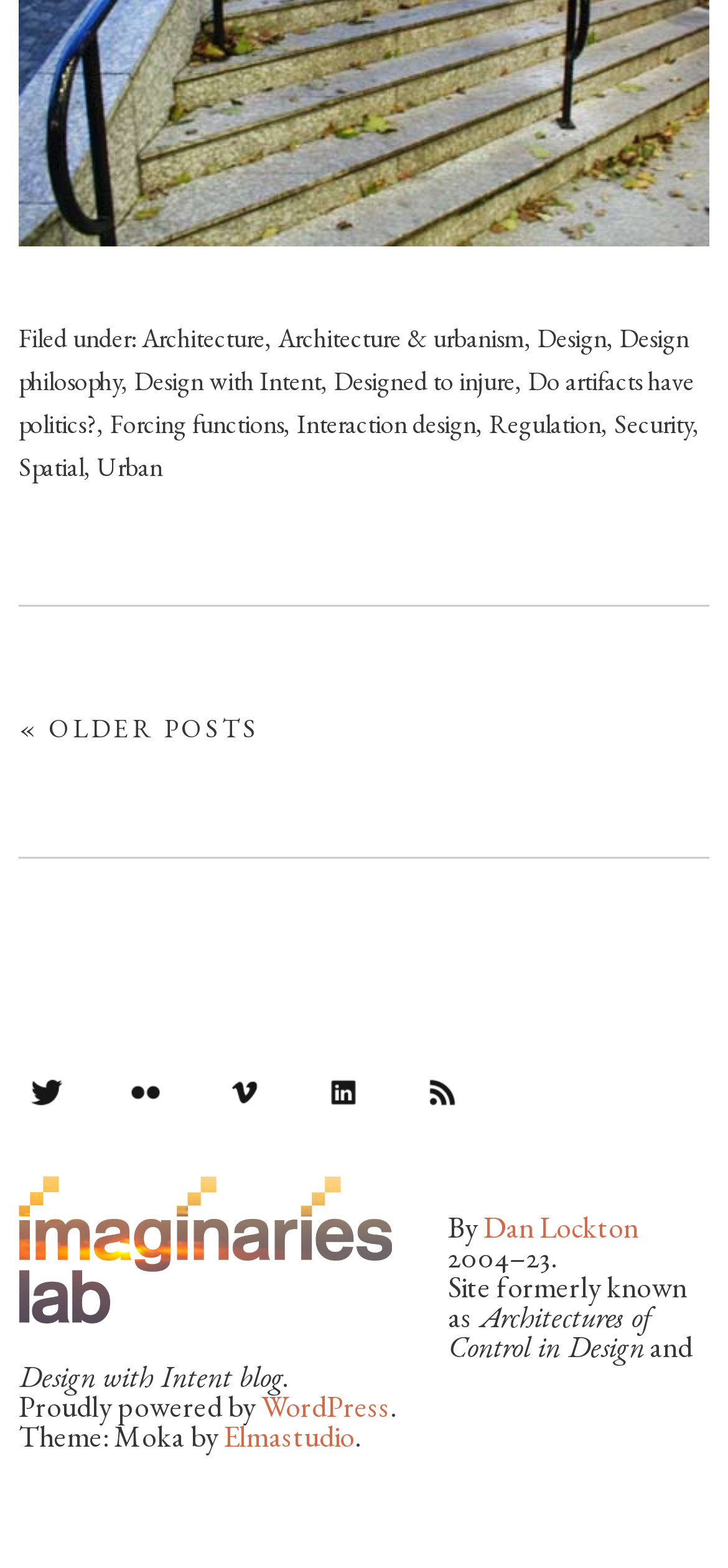What social media platforms are linked?
Using the information from the image, answer the question thoroughly.

In the complementary section, I found a set of links to various social media platforms, including Twitter, Flickr, Vimeo, LinkedIn, and an RSS Feed. These links are likely to direct users to the website's presence on these platforms.